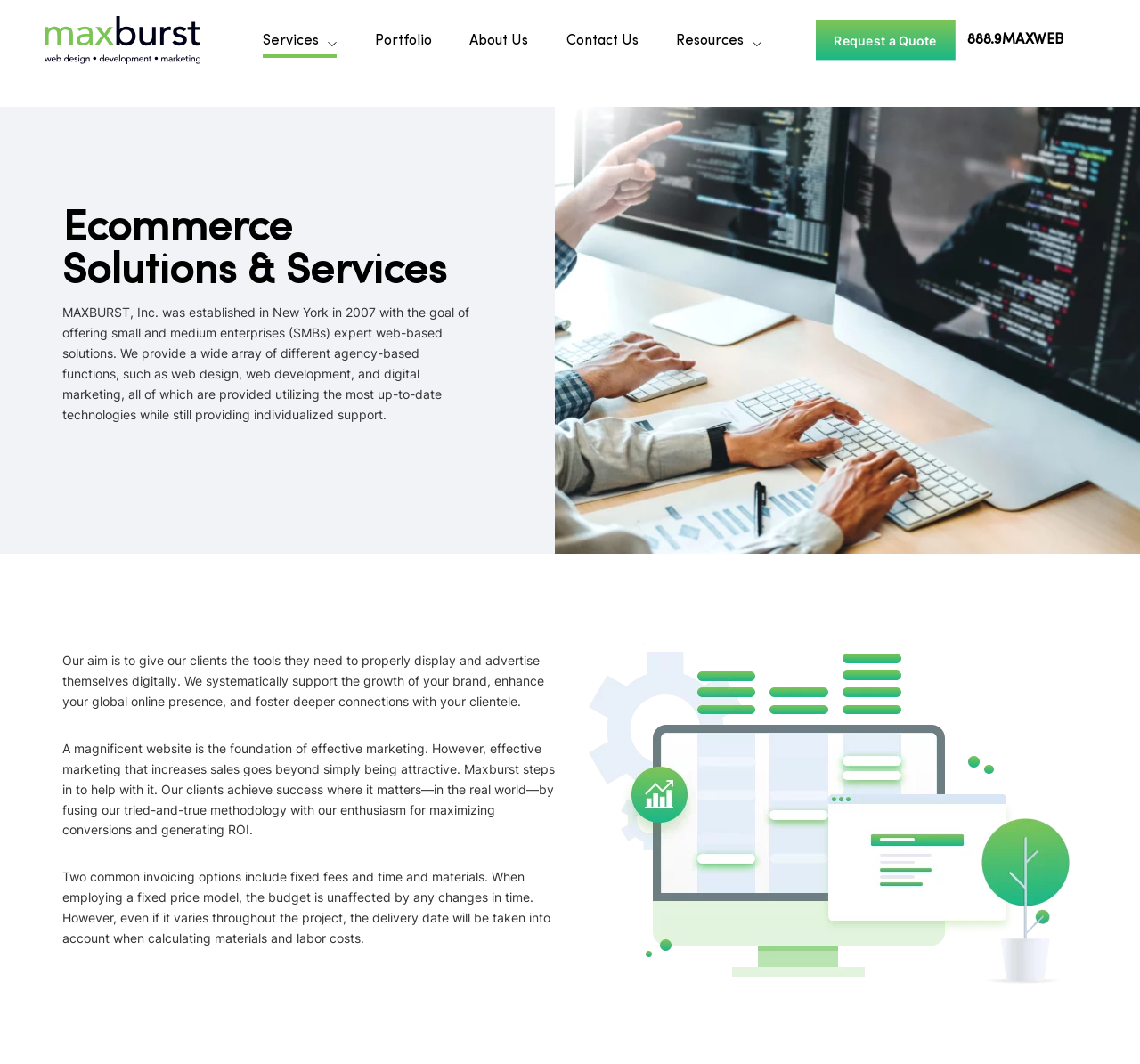Explain the webpage in detail.

The webpage is about MAXBURST, Inc., a web design company and SEO marketing agency based in NYC and Long Island. At the top, there is a logo image and a link with the company name. Below the logo, there are five navigation links: Services, Portfolio, About Us, Contact Us, and Resources, aligned horizontally across the page.

On the left side, there is a heading that reads "Ecommerce Solutions & Services". Below the heading, there are three paragraphs of text that describe the company's mission and services. The first paragraph explains that MAXBURST provides expert web-based solutions to small and medium enterprises. The second paragraph states that the company aims to help clients display and advertise themselves digitally. The third paragraph highlights the importance of effective marketing and how MAXBURST can help clients achieve success.

On the right side, there is a large image that takes up most of the space. At the bottom right corner, there are two links: "Request a Quote" and "888.9MAXWEB", which appears to be a phone number.